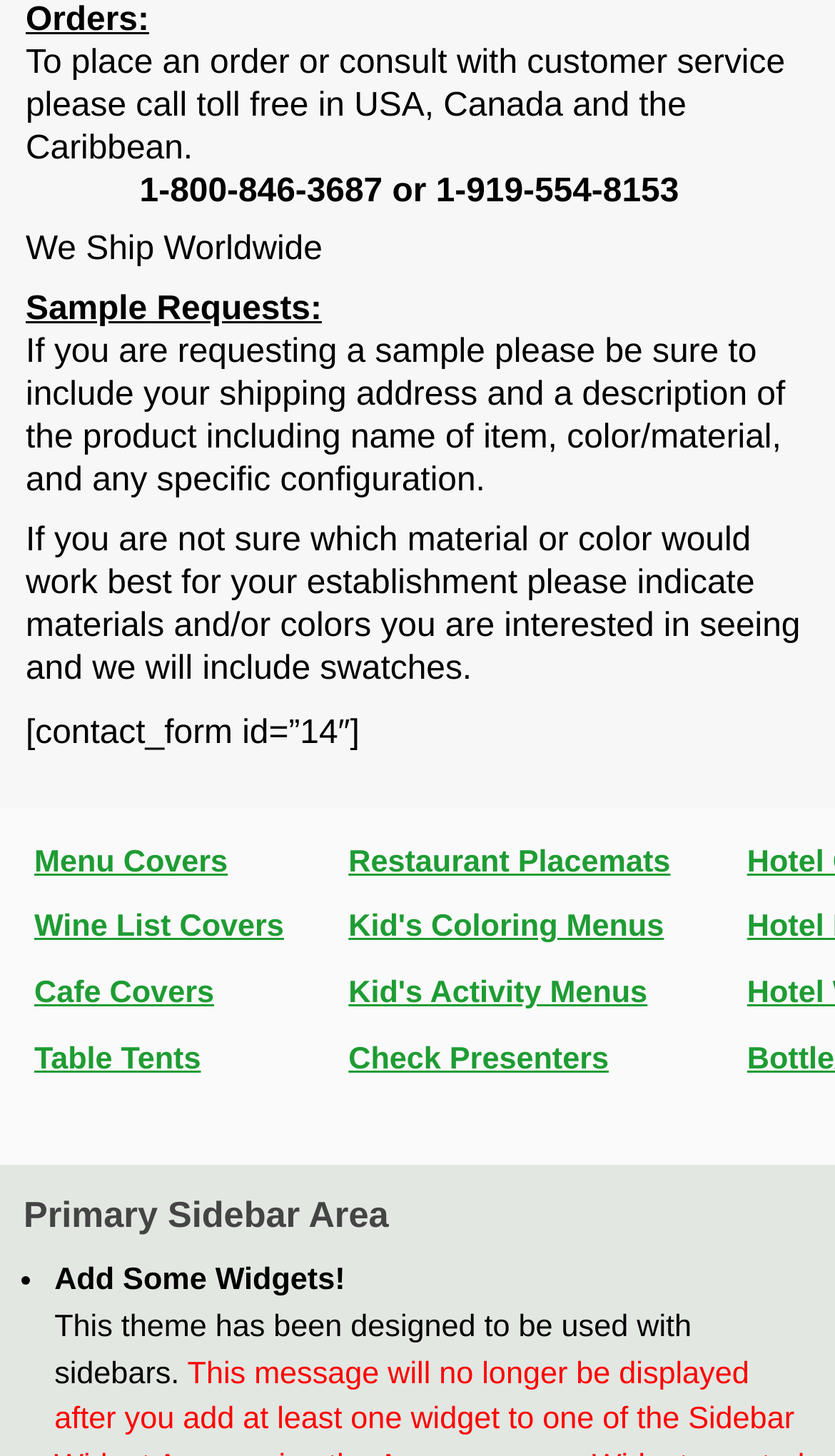Provide the bounding box coordinates of the UI element this sentence describes: "Kid's Coloring Menus".

[0.417, 0.625, 0.795, 0.649]